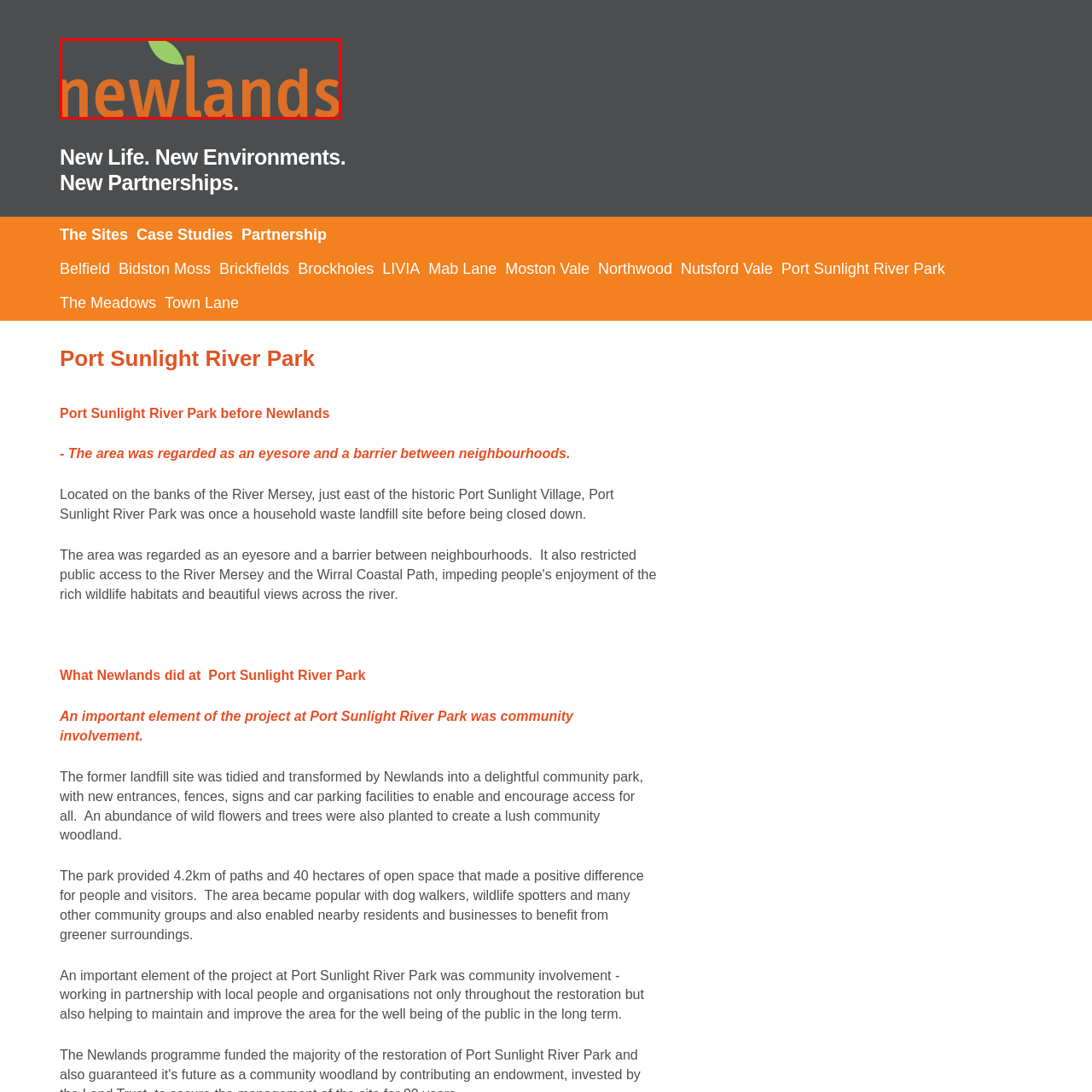Thoroughly describe the scene within the red-bordered area of the image.

The image features the logo of "Newlands," presented in a vibrant orange font with a stylized green leaf subtly integrated above the letter "n." This design reflects the organization's commitment to environmental restoration and community involvement, aligning with their mission at Port Sunlight River Park. The park underwent significant transformation from a former landfill site into a lush community space, promoting accessibility and biodiversity. This logo symbolizes the positive impact Newlands aims to achieve through its projects, fostering a connection between people and nature.